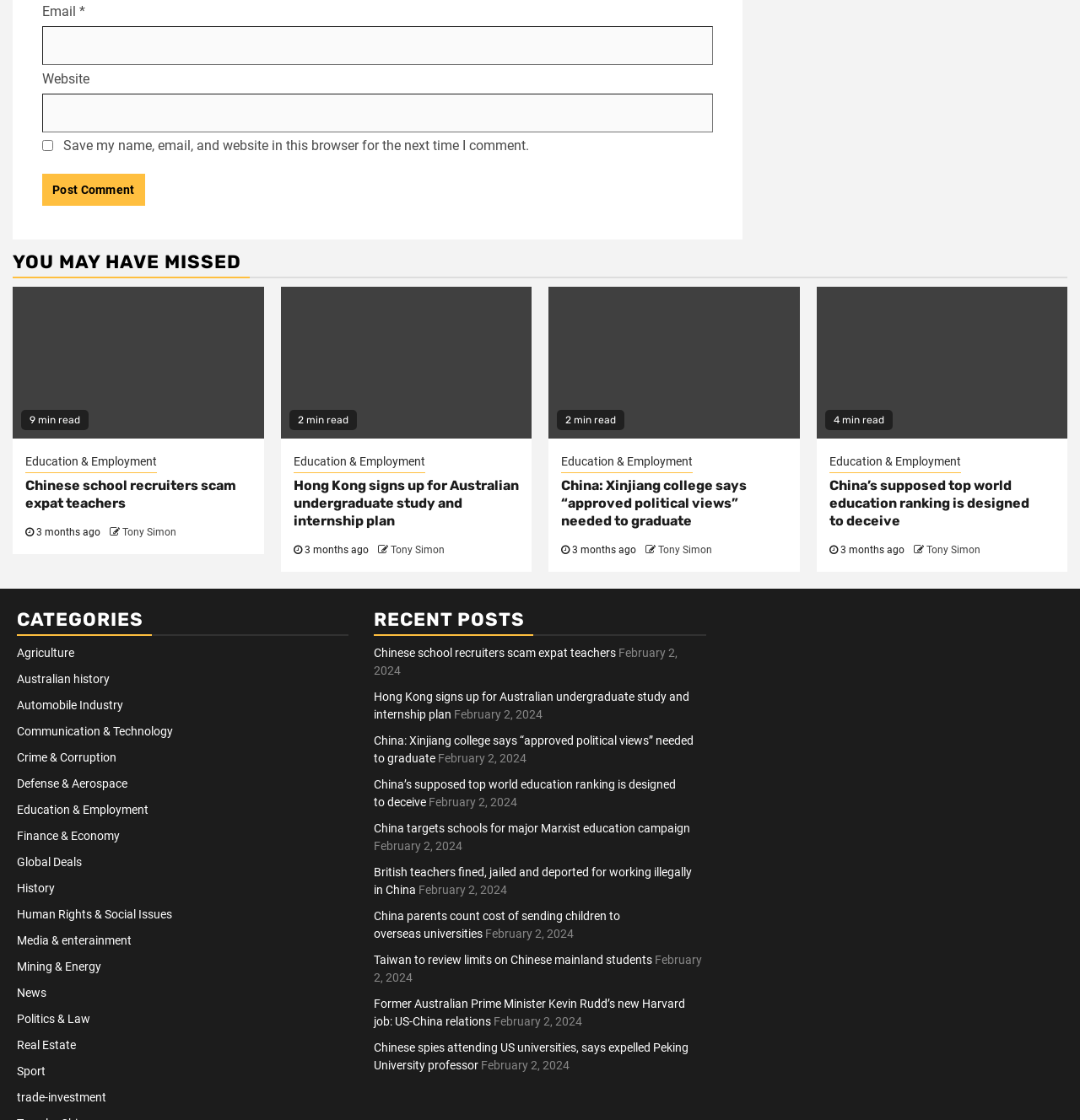Please find the bounding box coordinates for the clickable element needed to perform this instruction: "Click 'Post Comment'".

[0.039, 0.155, 0.134, 0.184]